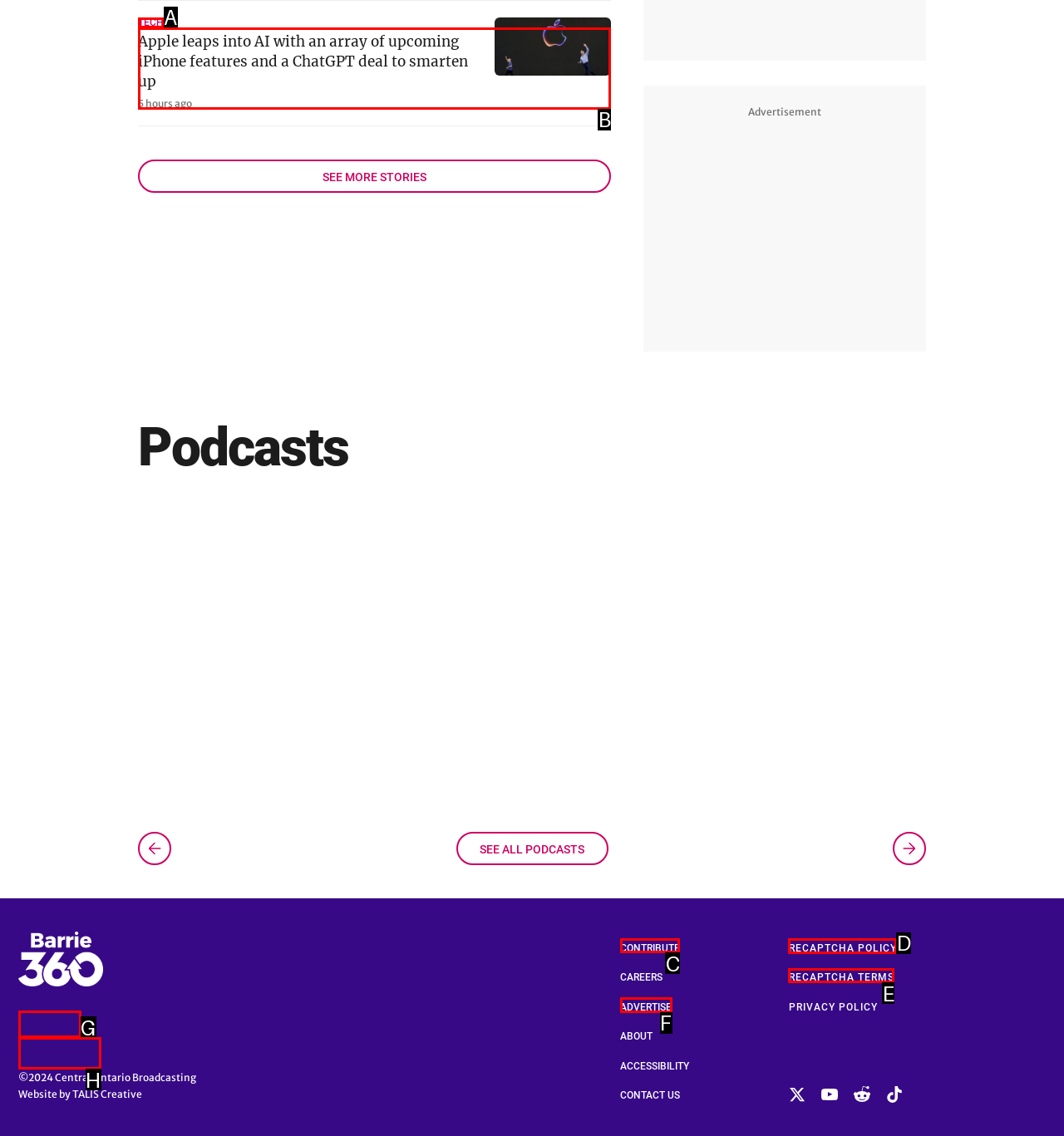To perform the task "Contribute to the website", which UI element's letter should you select? Provide the letter directly.

C